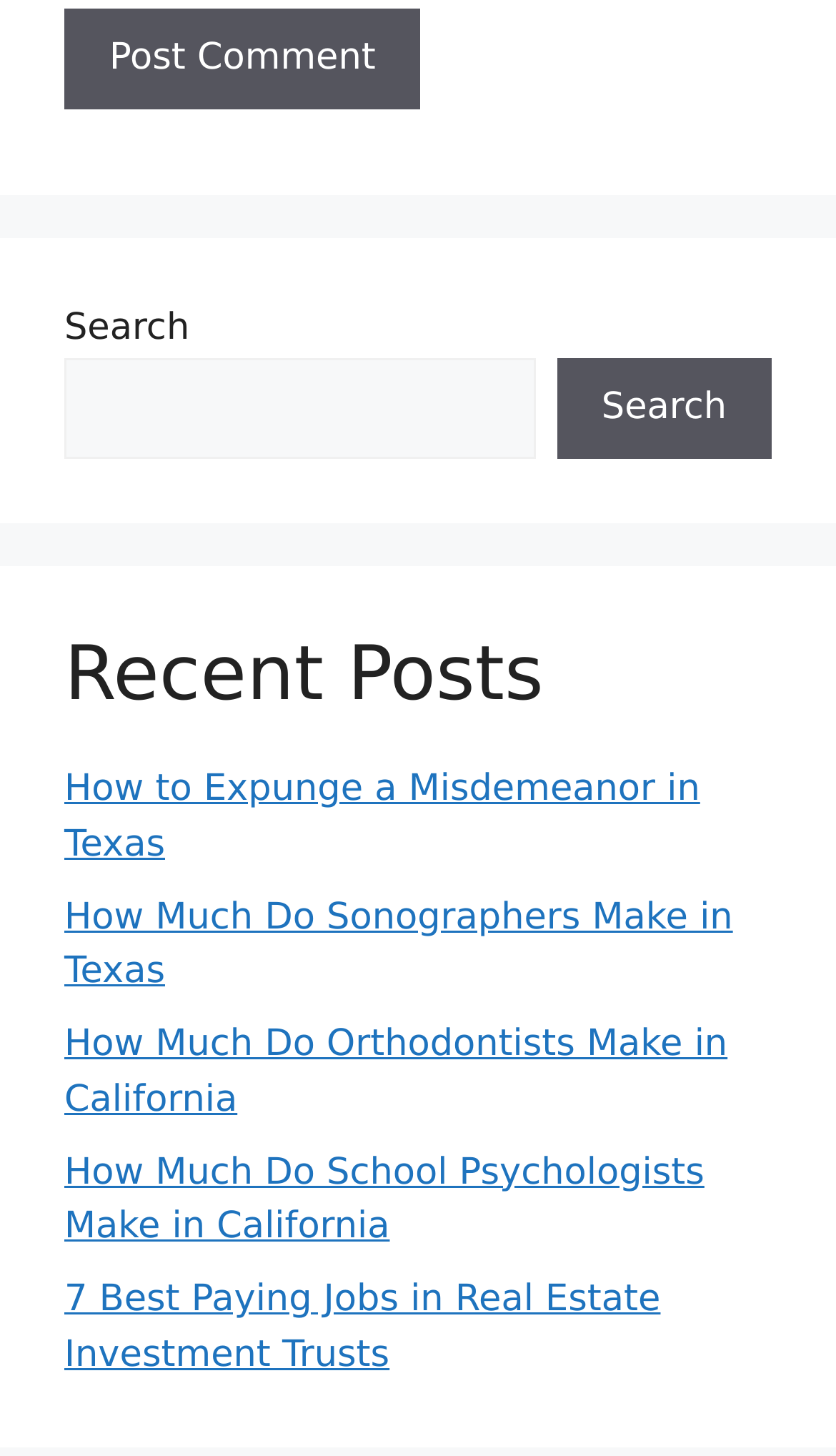How many links are there in the 'Recent Posts' section?
Refer to the screenshot and answer in one word or phrase.

Five